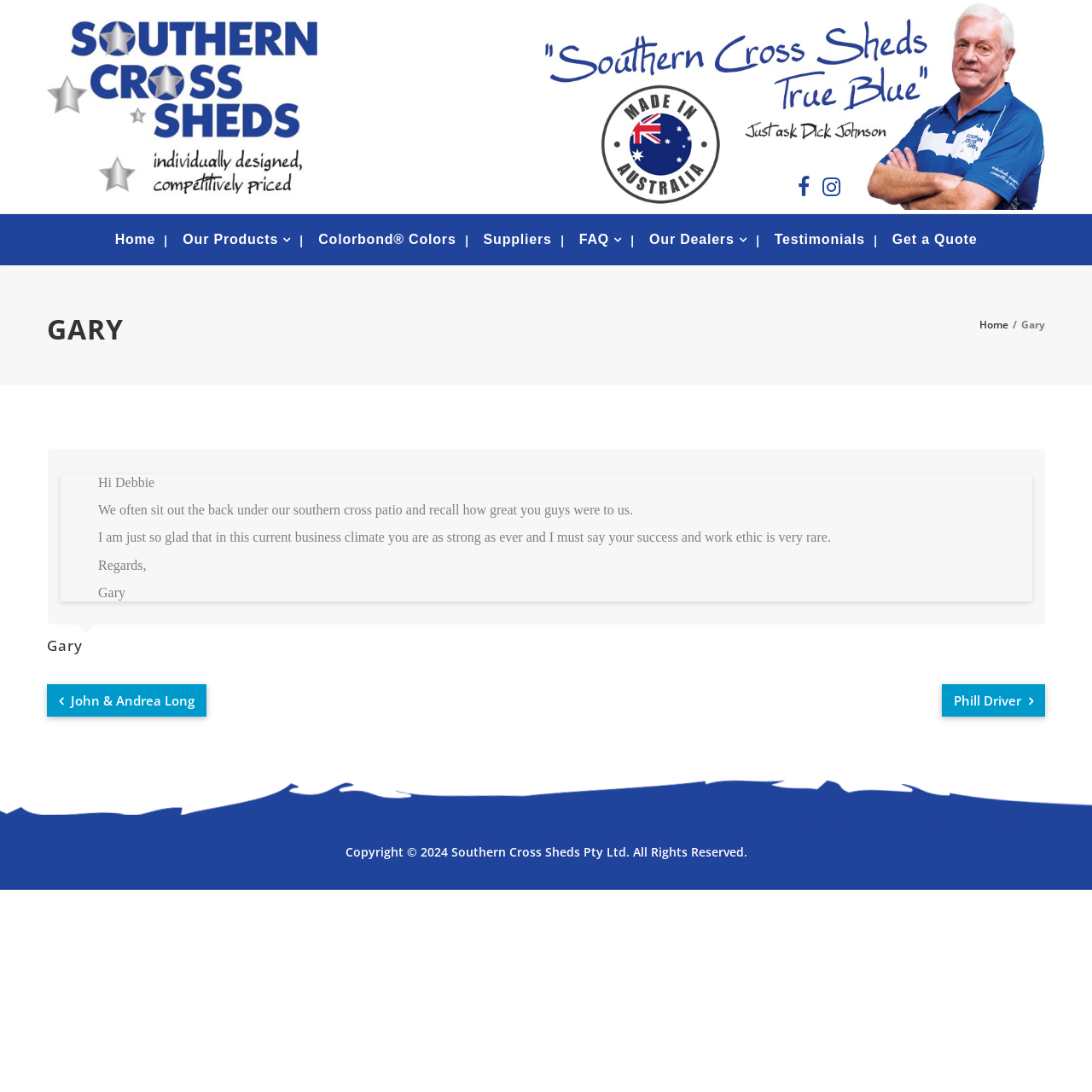What is the purpose of the website?
Please answer the question with a detailed and comprehensive explanation.

I deduced this answer by observing the various links and elements on the webpage, such as 'Our Products', 'Colorbond Colors', and 'Suppliers', which suggest that the website is related to sheds and their products.